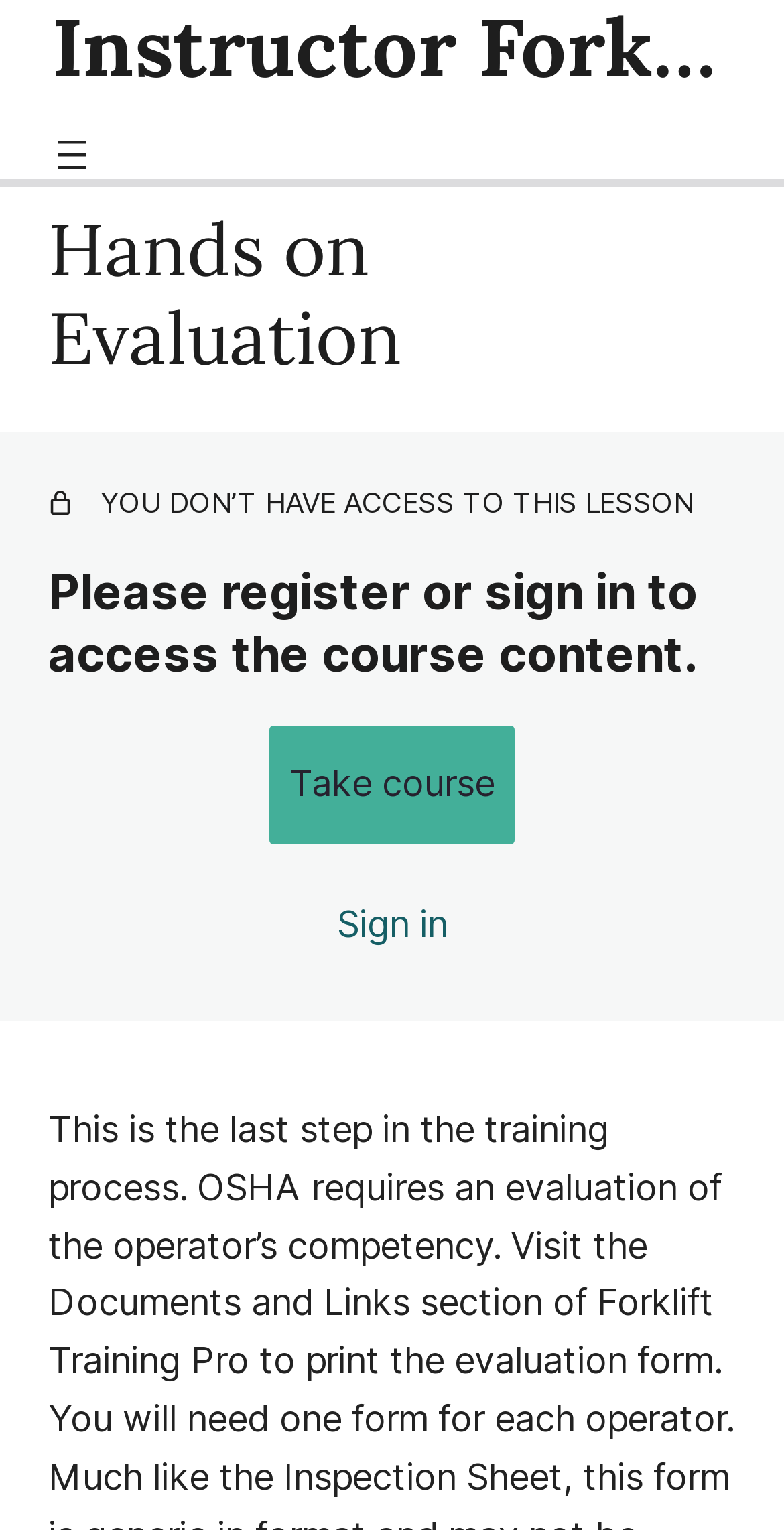Examine the image carefully and respond to the question with a detailed answer: 
What are the two options to access the course content?

The webpage provides two options to access the course content: 'Take course' and 'Sign in', which are presented as links at the bottom of the webpage.